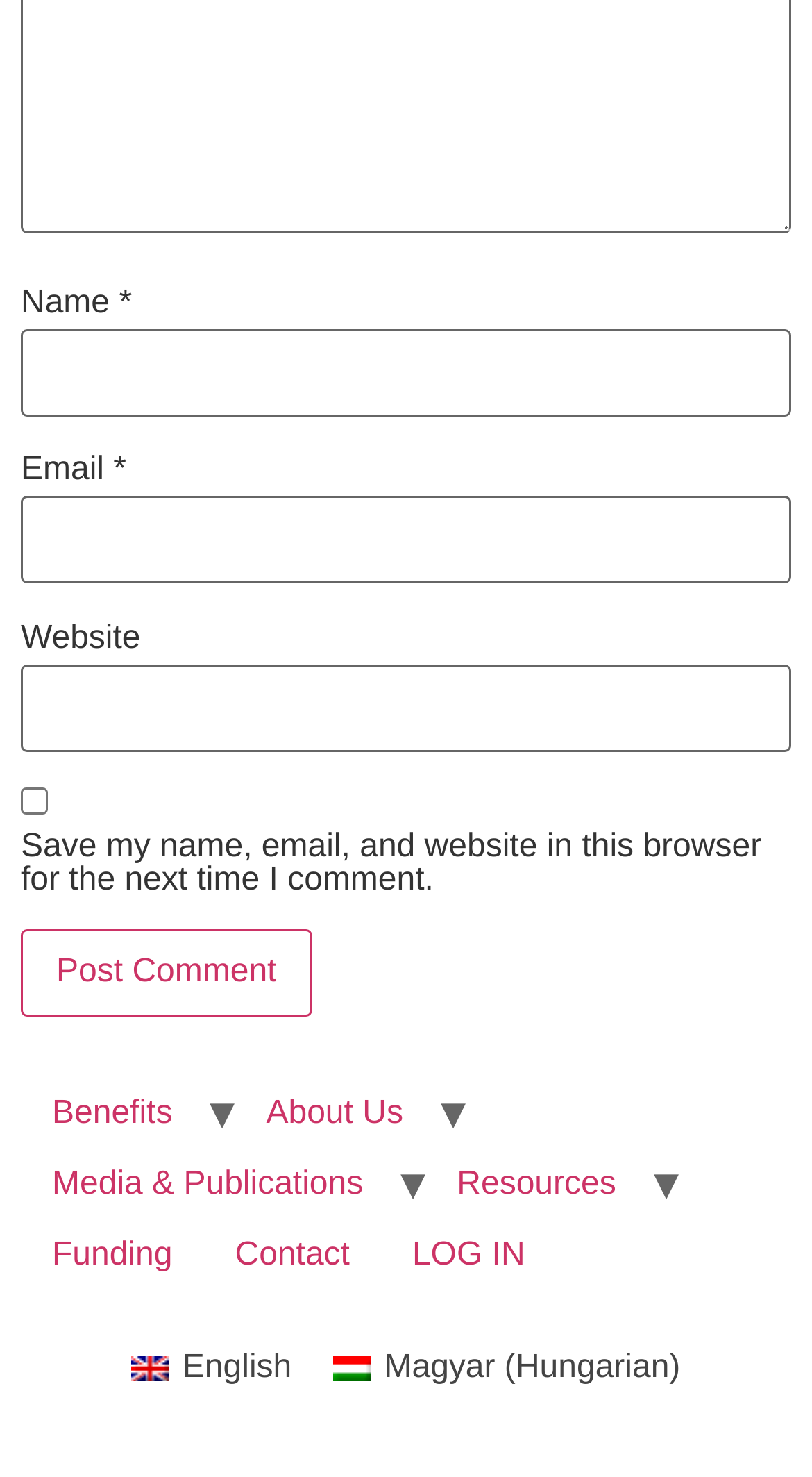Please indicate the bounding box coordinates of the element's region to be clicked to achieve the instruction: "Input your email". Provide the coordinates as four float numbers between 0 and 1, i.e., [left, top, right, bottom].

[0.026, 0.336, 0.974, 0.395]